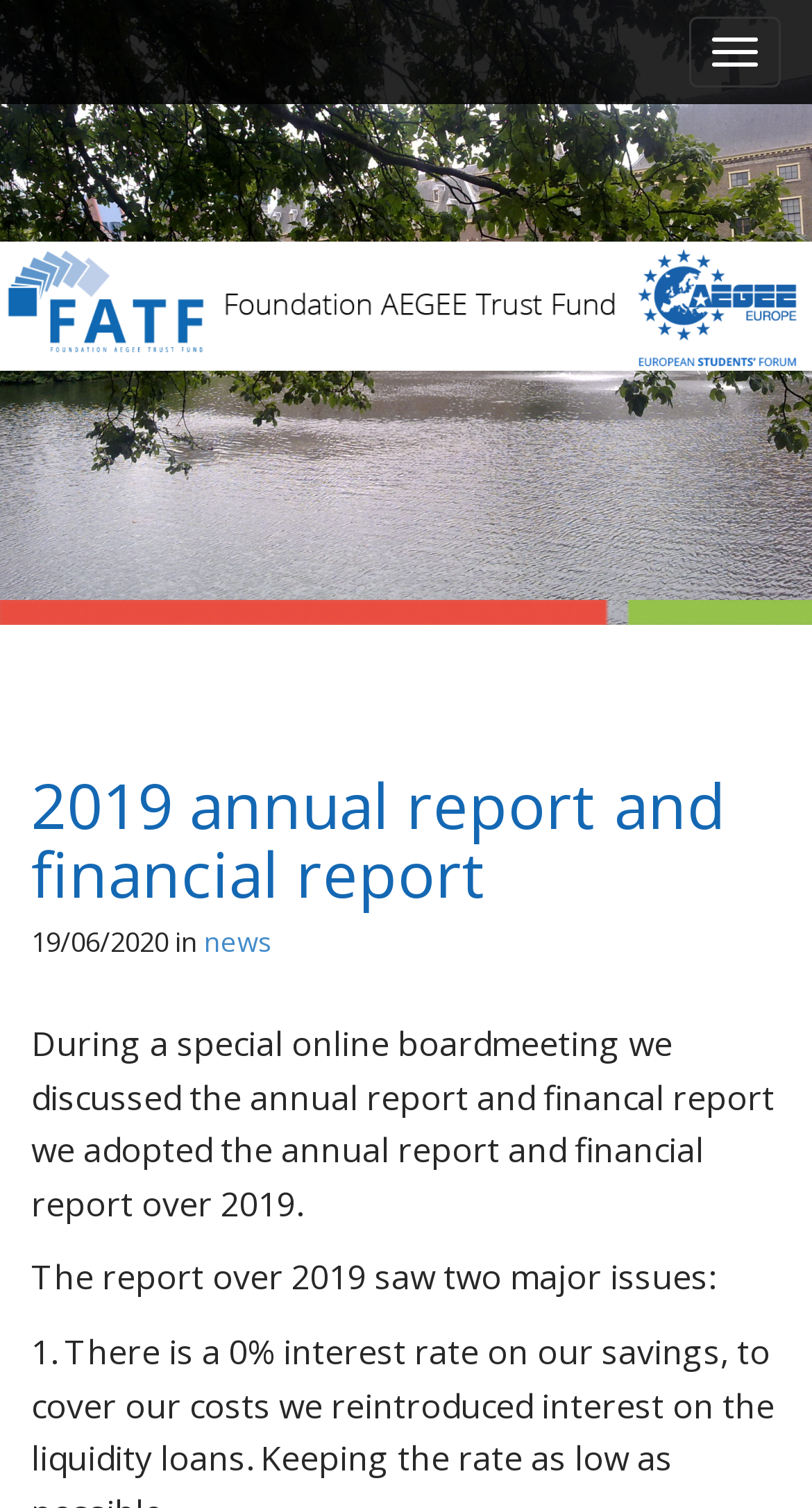Identify the coordinates of the bounding box for the element described below: "icon-search Search". Return the coordinates as four float numbers between 0 and 1: [left, top, right, bottom].

None